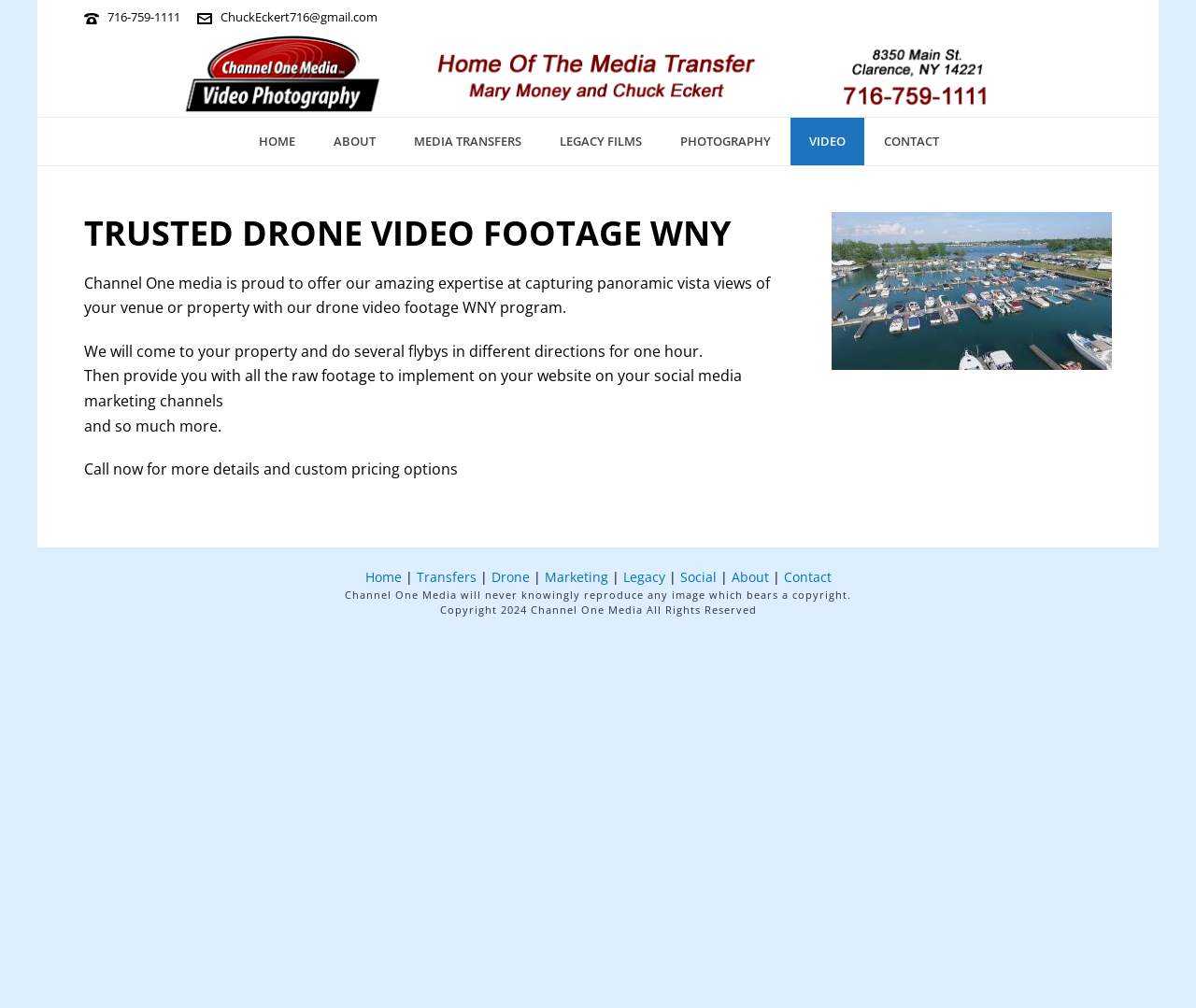What type of services does Channel One Media offer?
Answer with a single word or phrase, using the screenshot for reference.

Video and Photography